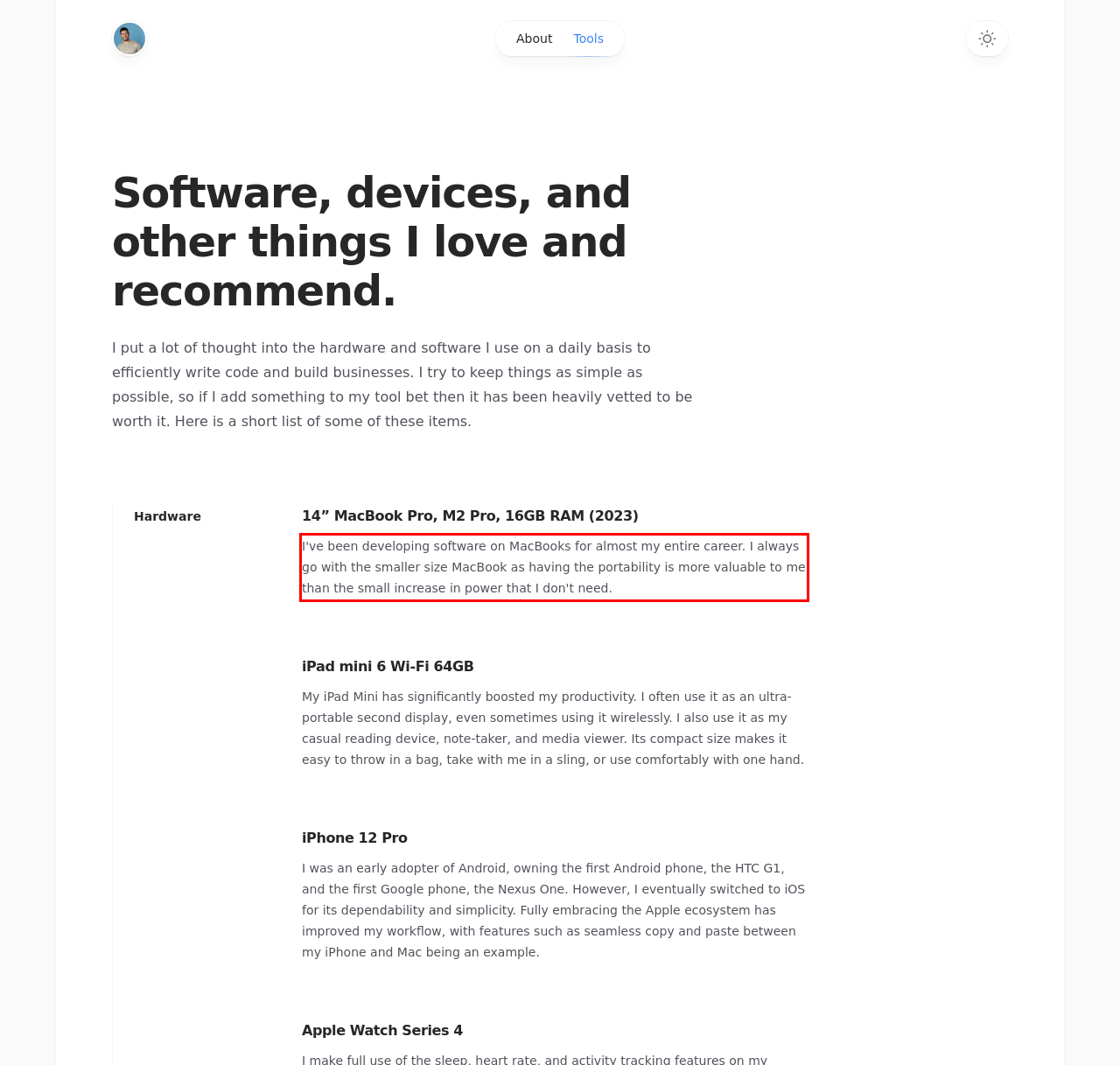You have a screenshot of a webpage with a red bounding box. Use OCR to generate the text contained within this red rectangle.

I've been developing software on MacBooks for almost my entire career. I always go with the smaller size MacBook as having the portability is more valuable to me than the small increase in power that I don't need.